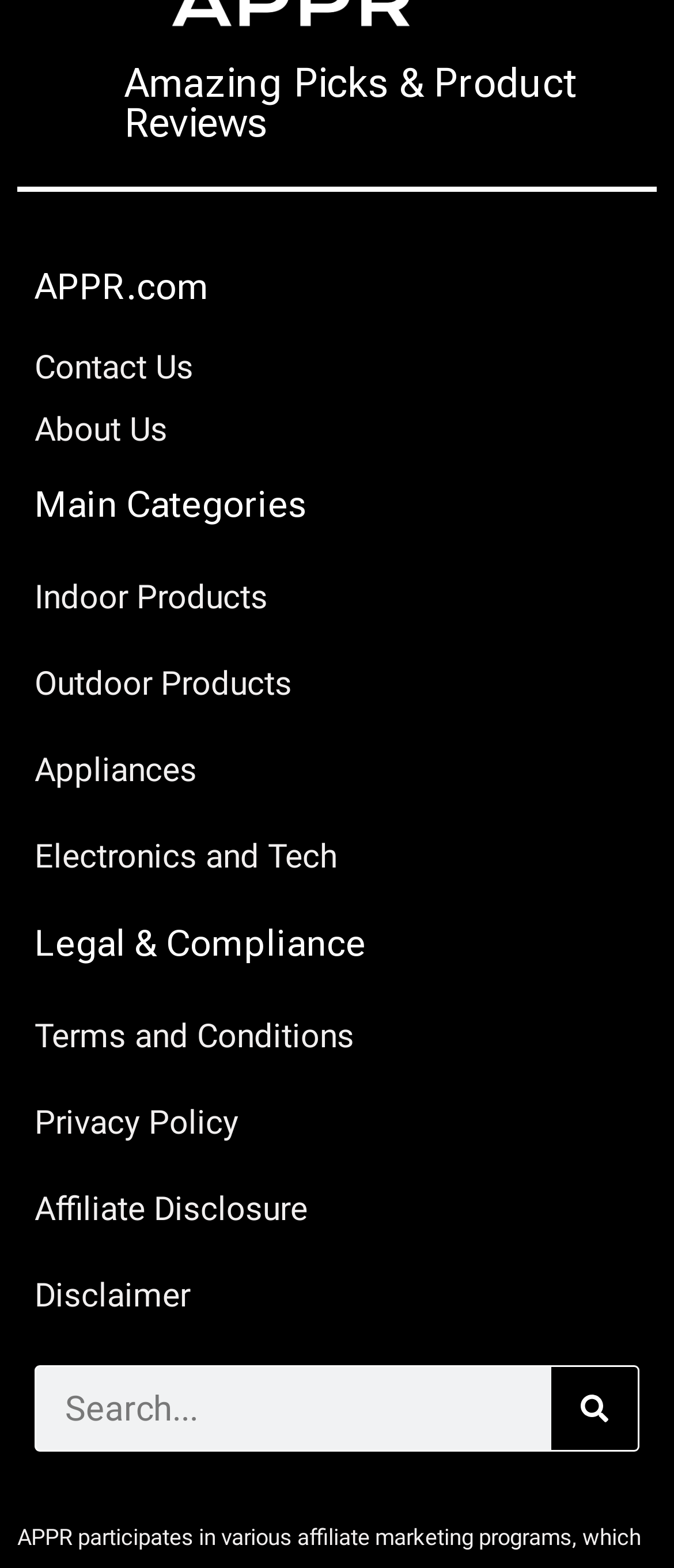Find the bounding box coordinates of the clickable region needed to perform the following instruction: "Visit the About Us page". The coordinates should be provided as four float numbers between 0 and 1, i.e., [left, top, right, bottom].

[0.051, 0.26, 0.949, 0.289]